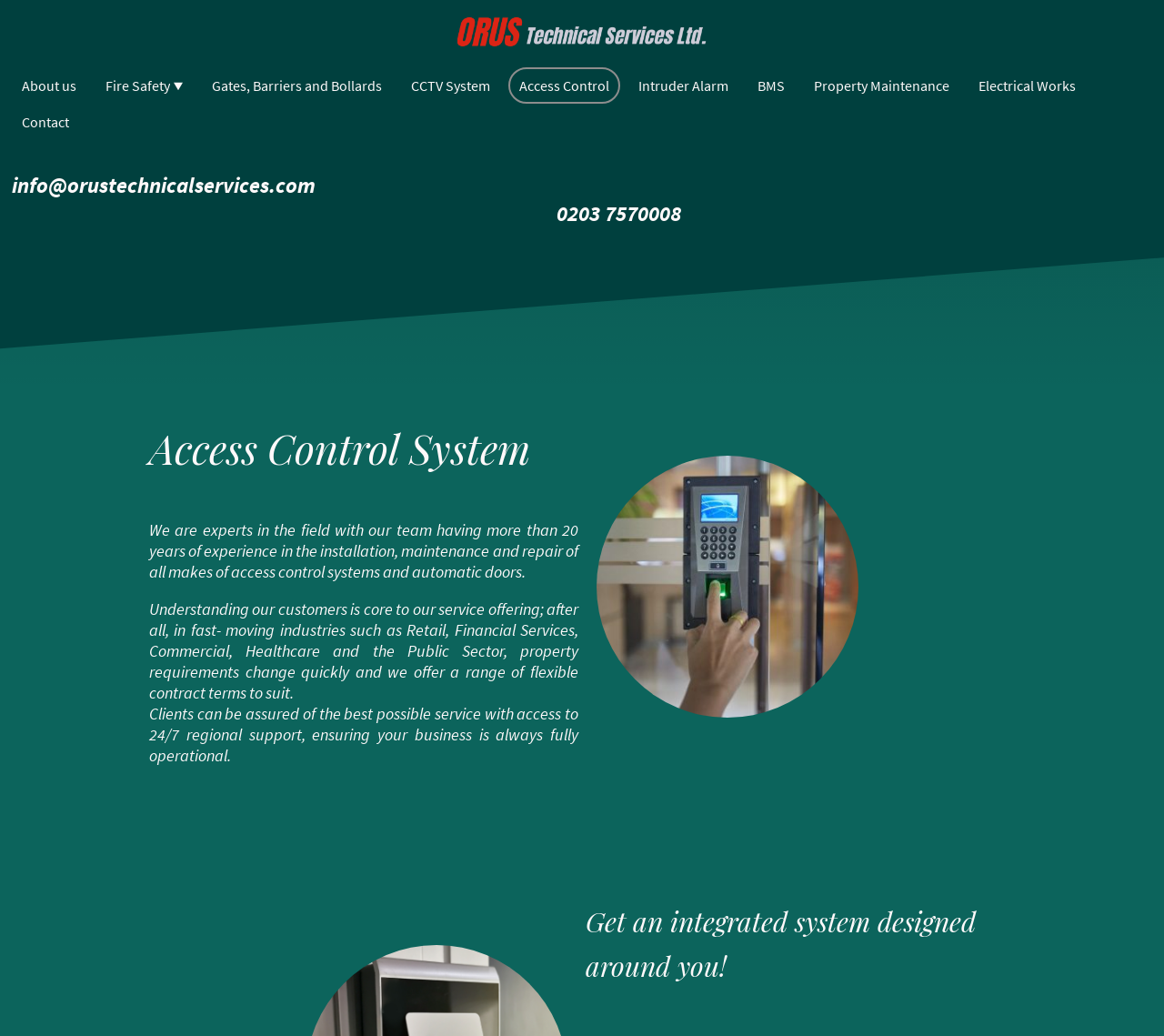Can you show the bounding box coordinates of the region to click on to complete the task described in the instruction: "Click the 'About us' link"?

[0.011, 0.067, 0.073, 0.098]